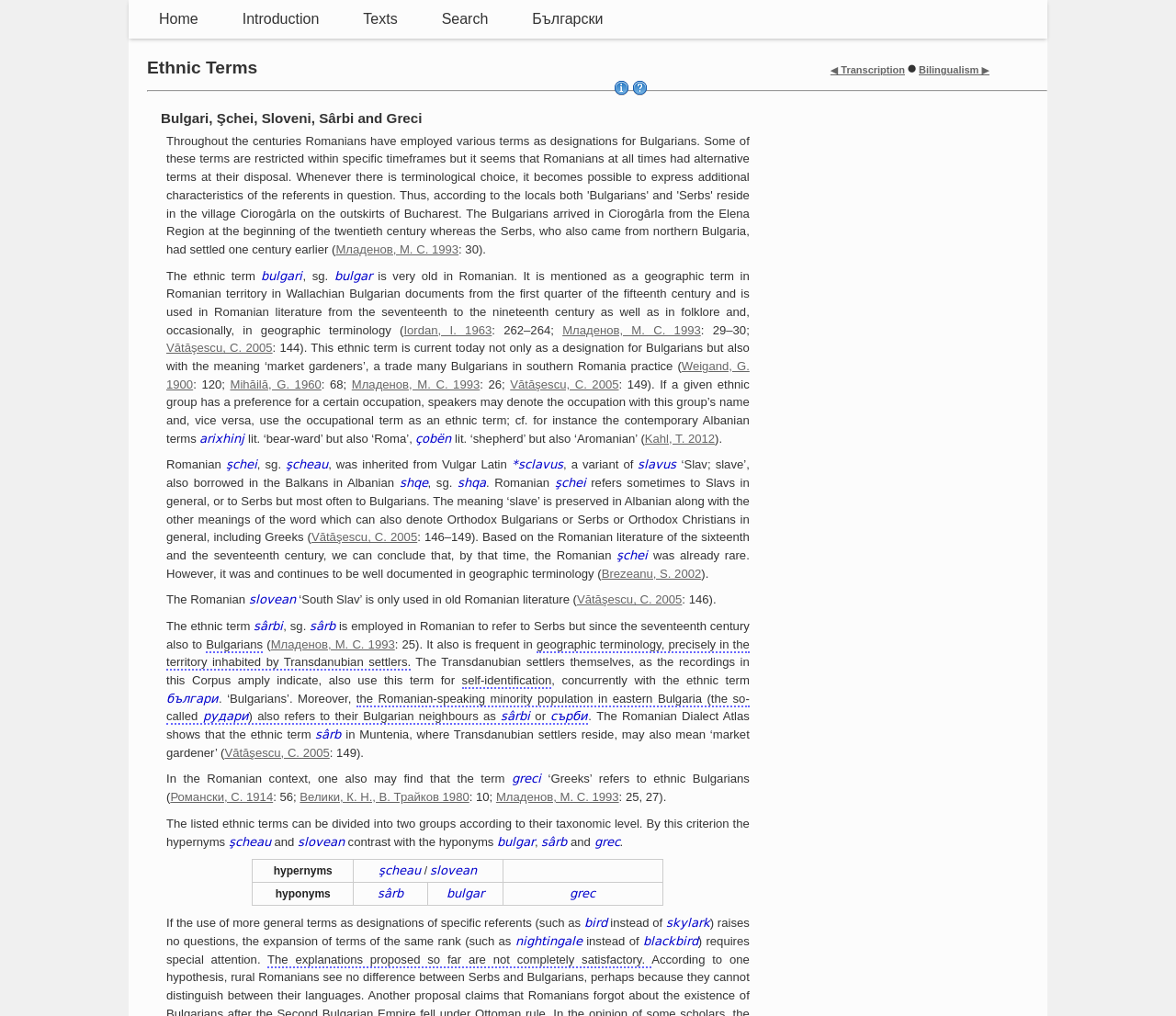Specify the bounding box coordinates of the area that needs to be clicked to achieve the following instruction: "click the link 'Vătăşescu, C. 2005'".

[0.141, 0.336, 0.232, 0.349]